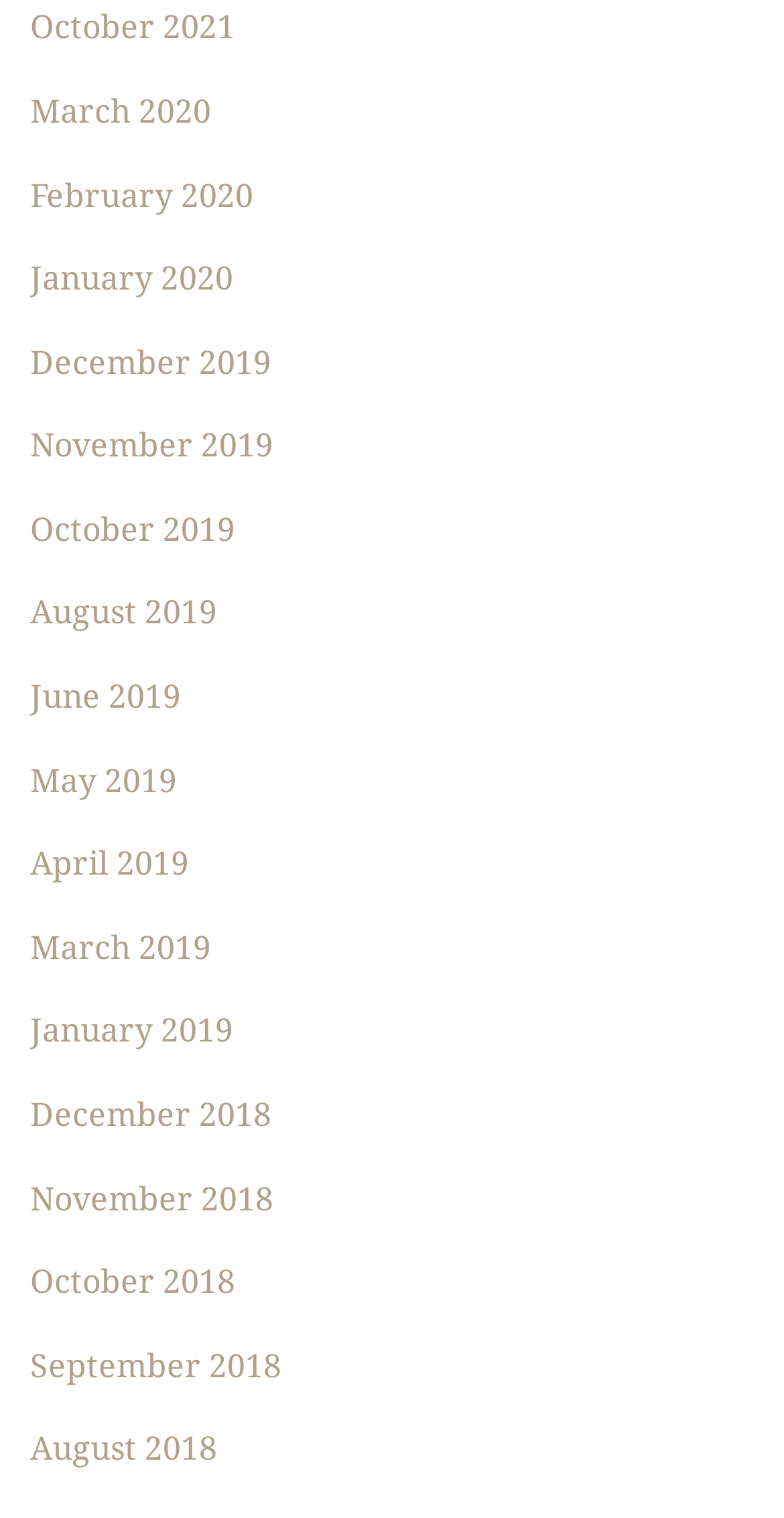Use a single word or phrase to answer the following:
How many archive links are there?

18